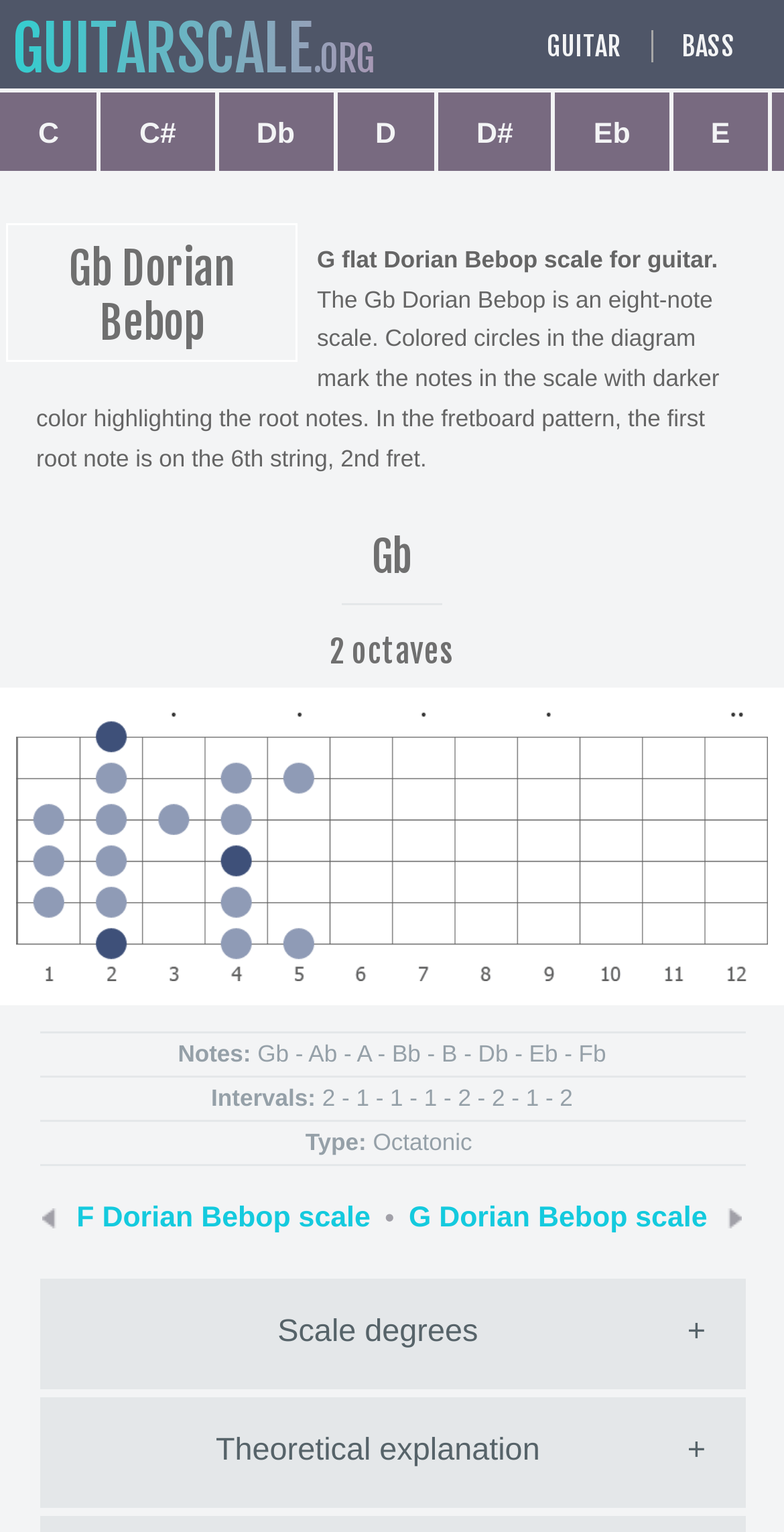Find the bounding box coordinates of the element's region that should be clicked in order to follow the given instruction: "View the Gb Dorian Bebop scale diagram". The coordinates should consist of four float numbers between 0 and 1, i.e., [left, top, right, bottom].

[0.0, 0.449, 1.0, 0.656]